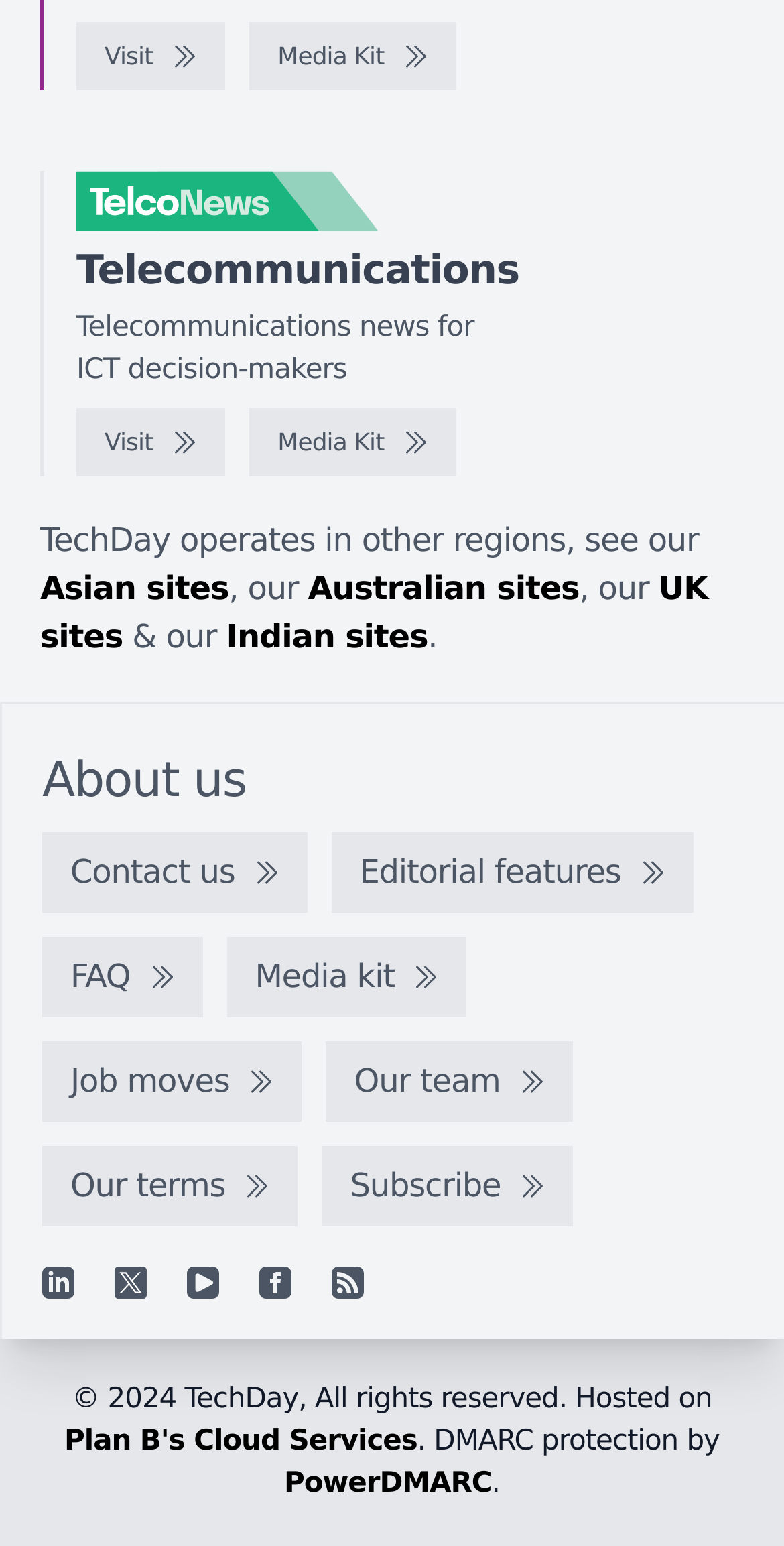Please give a concise answer to this question using a single word or phrase: 
What regions does TechDay operate in?

Asia, Australia, UK, India